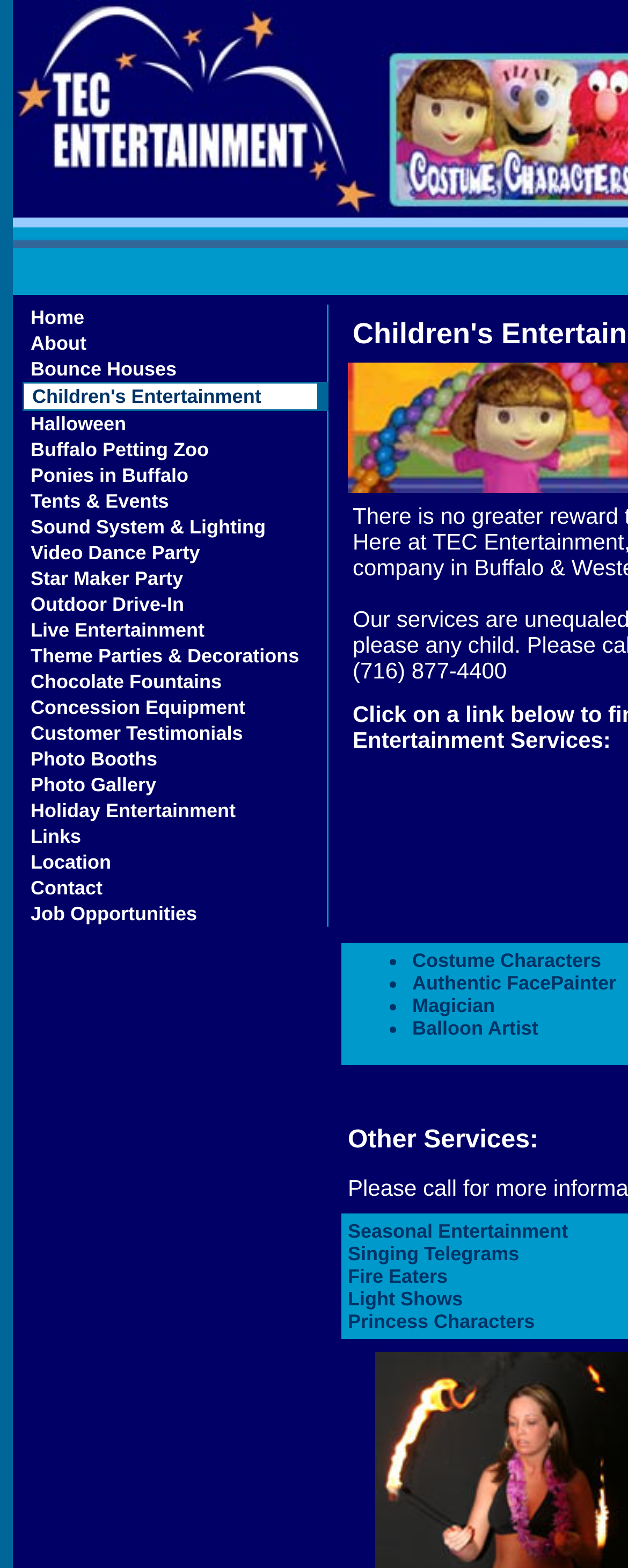Determine the bounding box coordinates of the region to click in order to accomplish the following instruction: "Click on the 'Contact' link". Provide the coordinates as four float numbers between 0 and 1, specifically [left, top, right, bottom].

[0.036, 0.558, 0.523, 0.575]